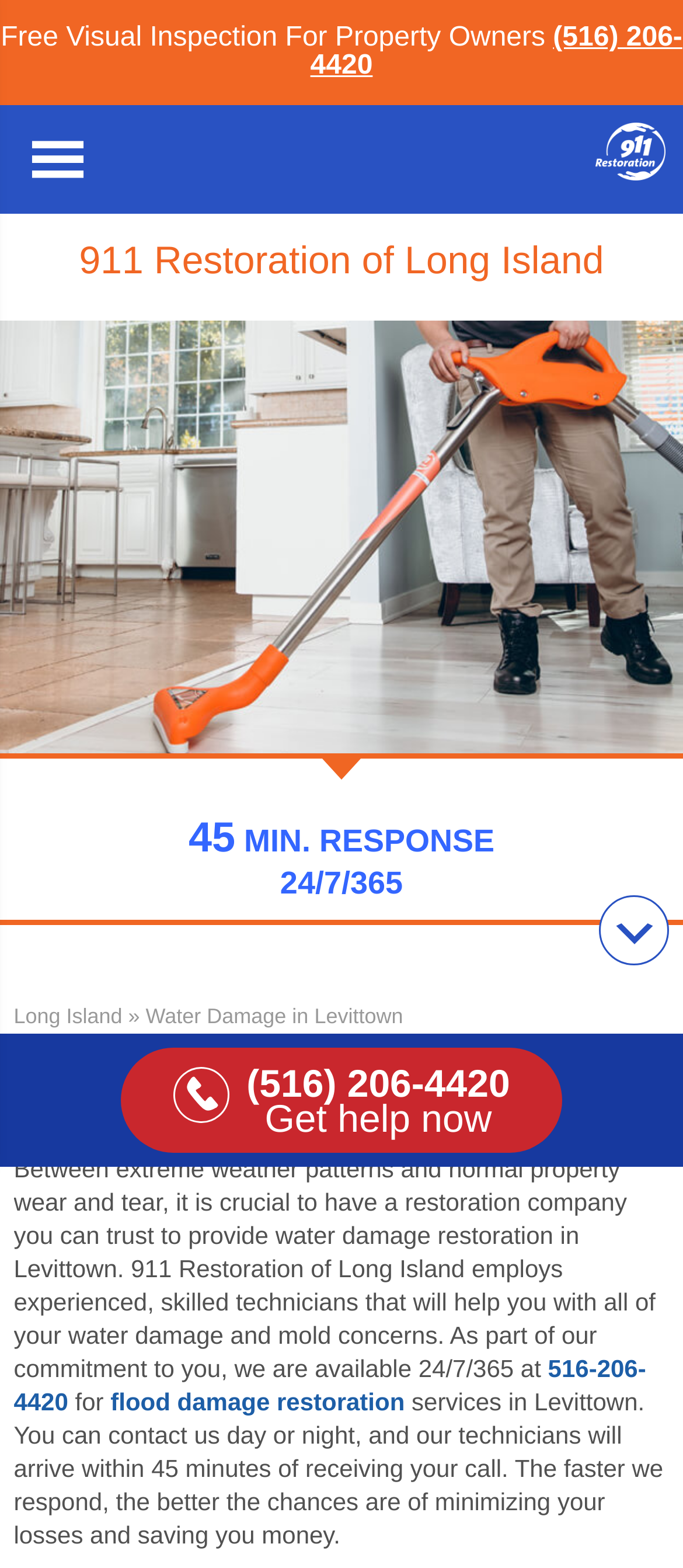Please provide a one-word or phrase answer to the question: 
What type of services does 911 Restoration of Long Island provide?

water damage restoration